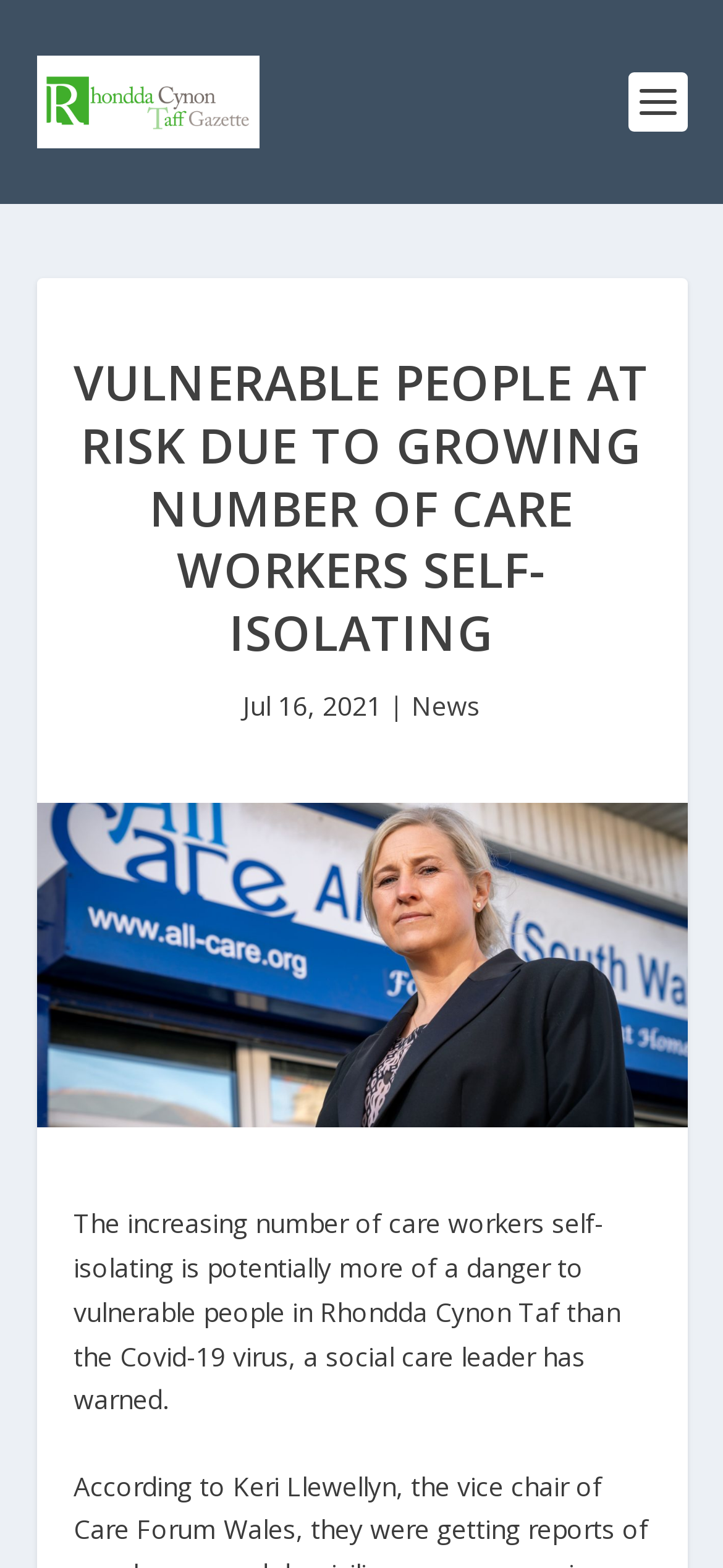What is the warning about in the news article?
Use the information from the screenshot to give a comprehensive response to the question.

I found the warning about in the news article by looking at the static text element that contains the warning, which is 'The increasing number of care workers self-isolating is potentially more of a danger to vulnerable people in Rhondda Cynon Taf than the Covid-19 virus, a social care leader has warned.' This text element suggests that the warning is about the danger to vulnerable people due to care workers self-isolating.